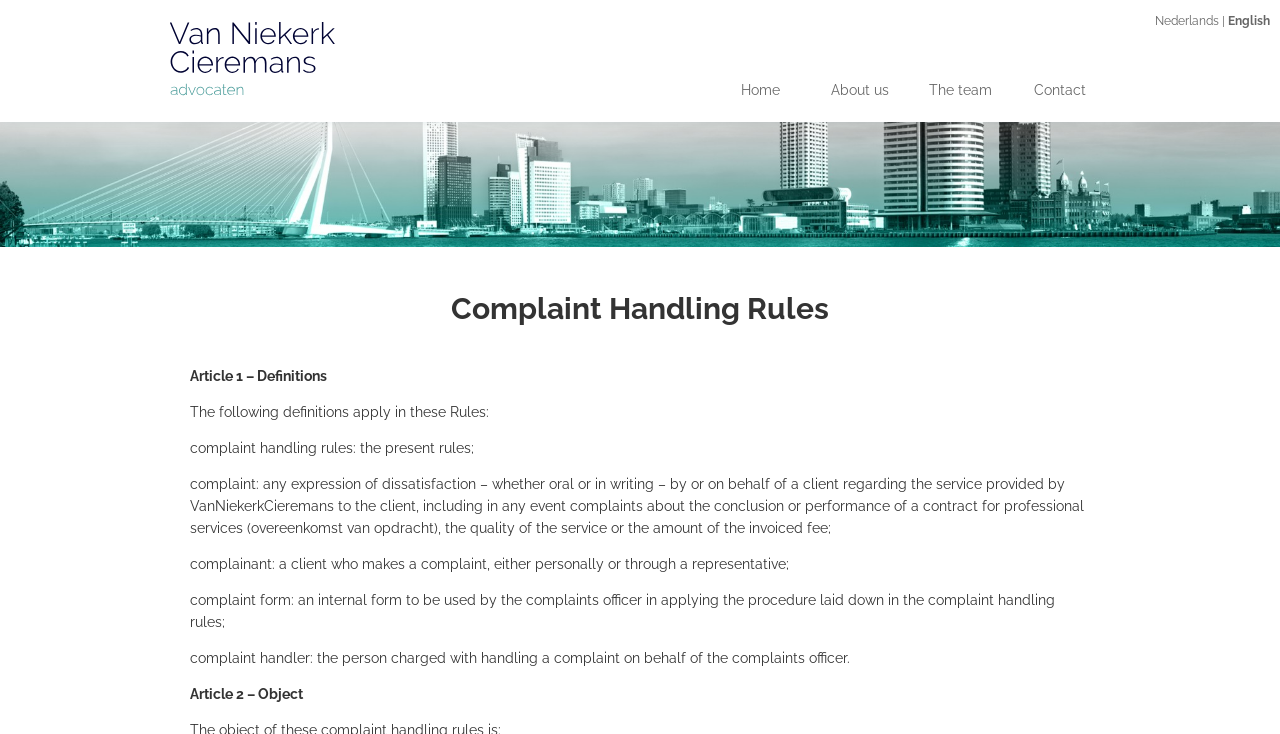Analyze the image and provide a detailed answer to the question: What is the name of the law firm?

The name of the law firm can be found in the top-left corner of the webpage, where it is written as 'VanNiekerkCieremans Advocaten' and also has an image with the same name.